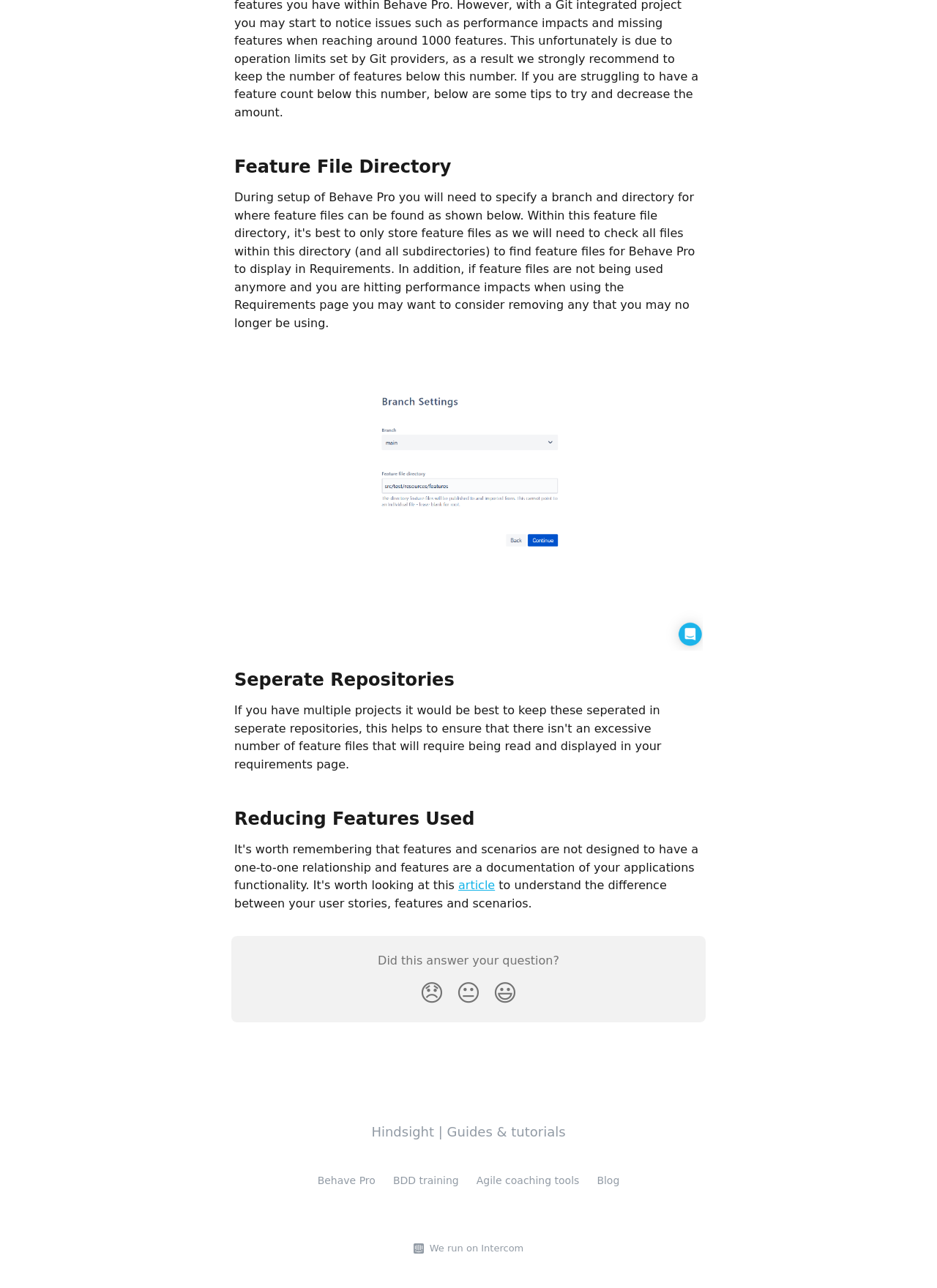Predict the bounding box of the UI element that fits this description: "We run on Intercom".

[0.452, 0.964, 0.559, 0.975]